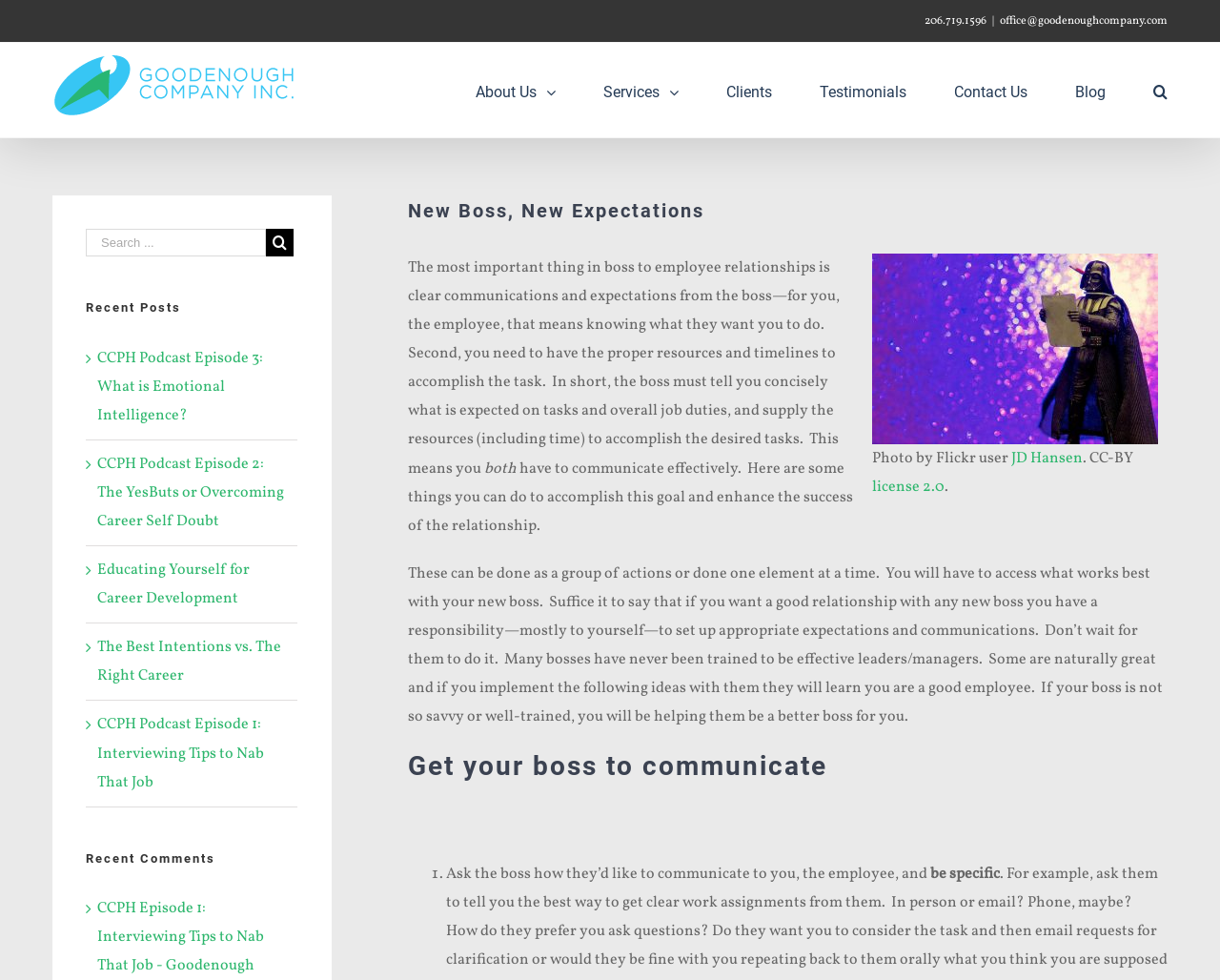Please locate the bounding box coordinates of the element that needs to be clicked to achieve the following instruction: "Visit the About Us page". The coordinates should be four float numbers between 0 and 1, i.e., [left, top, right, bottom].

[0.39, 0.044, 0.455, 0.14]